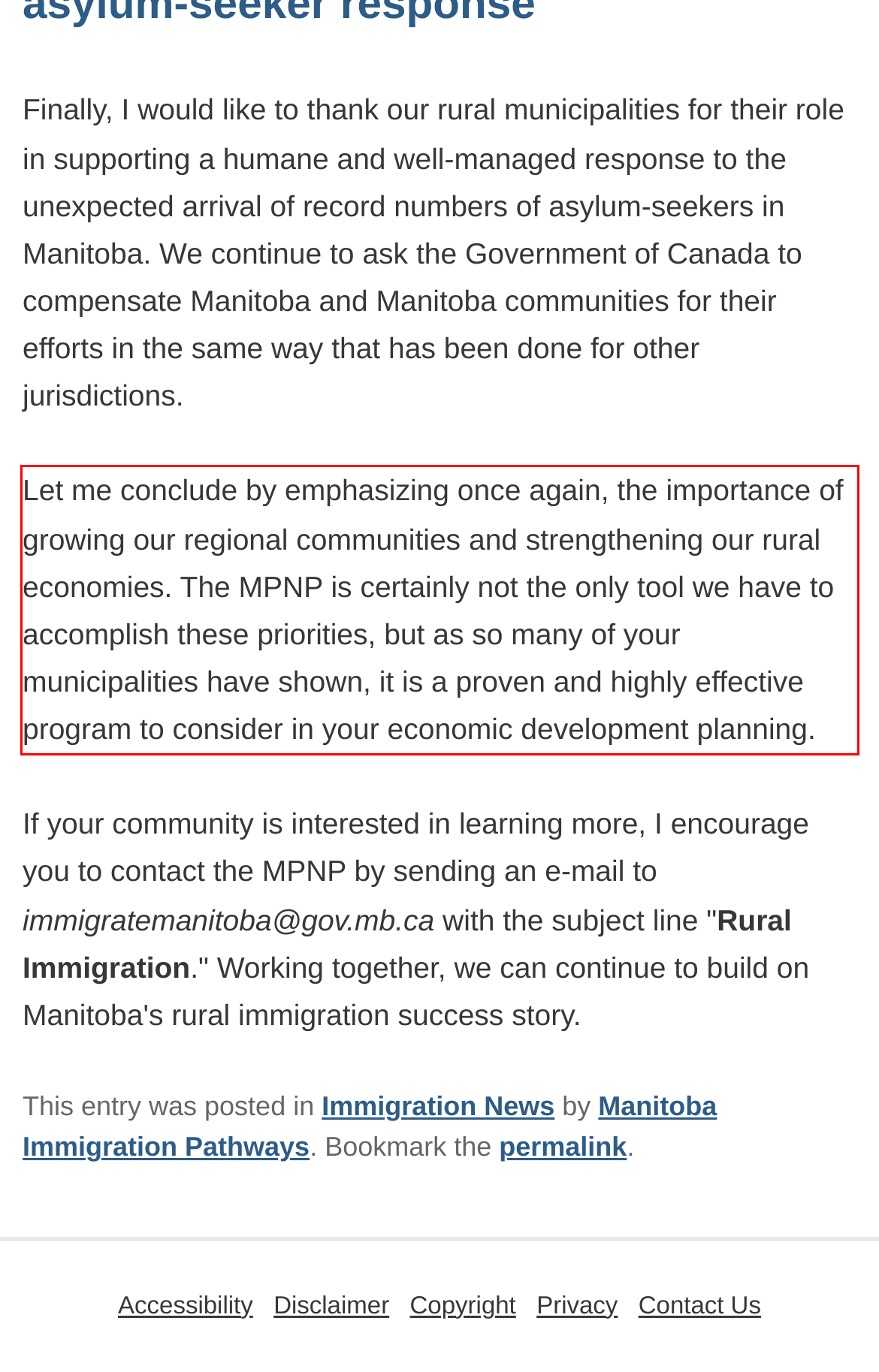Identify and extract the text within the red rectangle in the screenshot of the webpage.

Let me conclude by emphasizing once again, the importance of growing our regional communities and strengthening our rural economies. The MPNP is certainly not the only tool we have to accomplish these priorities, but as so many of your municipalities have shown, it is a proven and highly effective program to consider in your economic development planning.